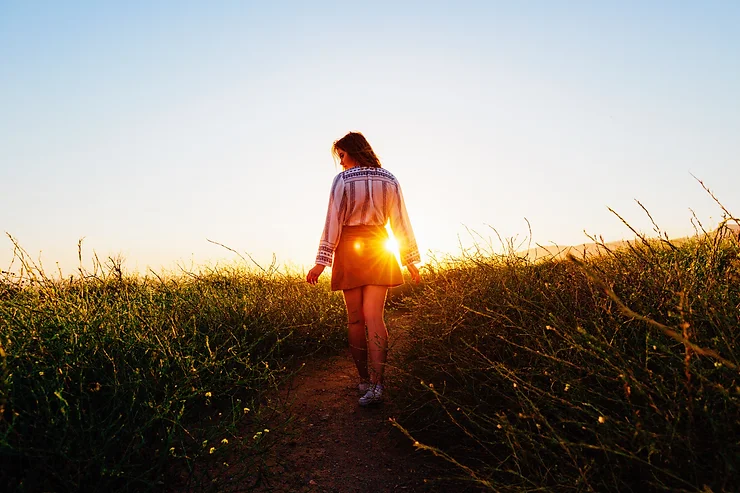Elaborate on the various elements present in the image.

The image captures a serene moment of a girl walking along a path, surrounded by lush greenery under a bright sky. The sun sets just behind her, casting a warm golden glow that highlights her silhouette and adds an ethereal quality to the scene. She wears a comfortable outfit that blends casual and stylish, consisting of a light top and a skirt, conveying a sense of freedom and adventure. The tall grass on either side of the pathway sways gently in the breeze, enhancing the tranquility of the environment. This imagery evokes feelings of reflection, growth, and the beauty of pursuing one's purpose on a journey through life.